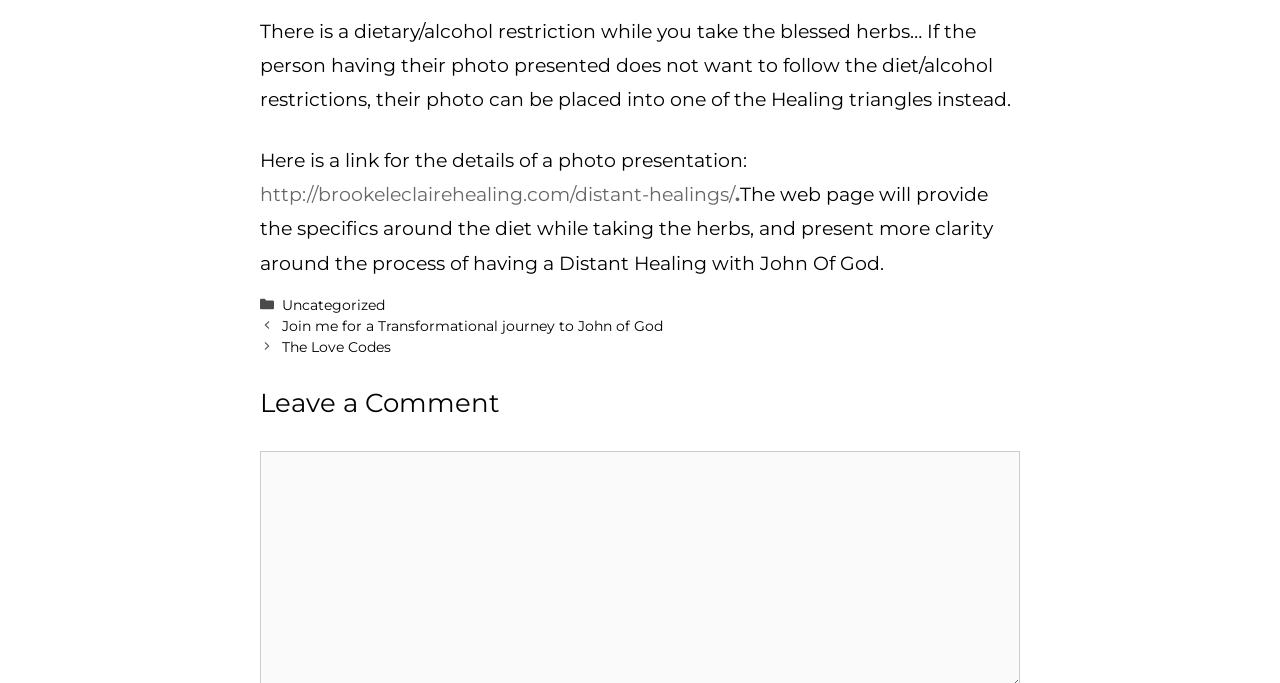Observe the image and answer the following question in detail: What is the topic of the post?

The text mentions 'having a Distant Healing with John Of God' and provides a link to a webpage with more details about the process. This suggests that the post is about Distant Healing with John Of God.